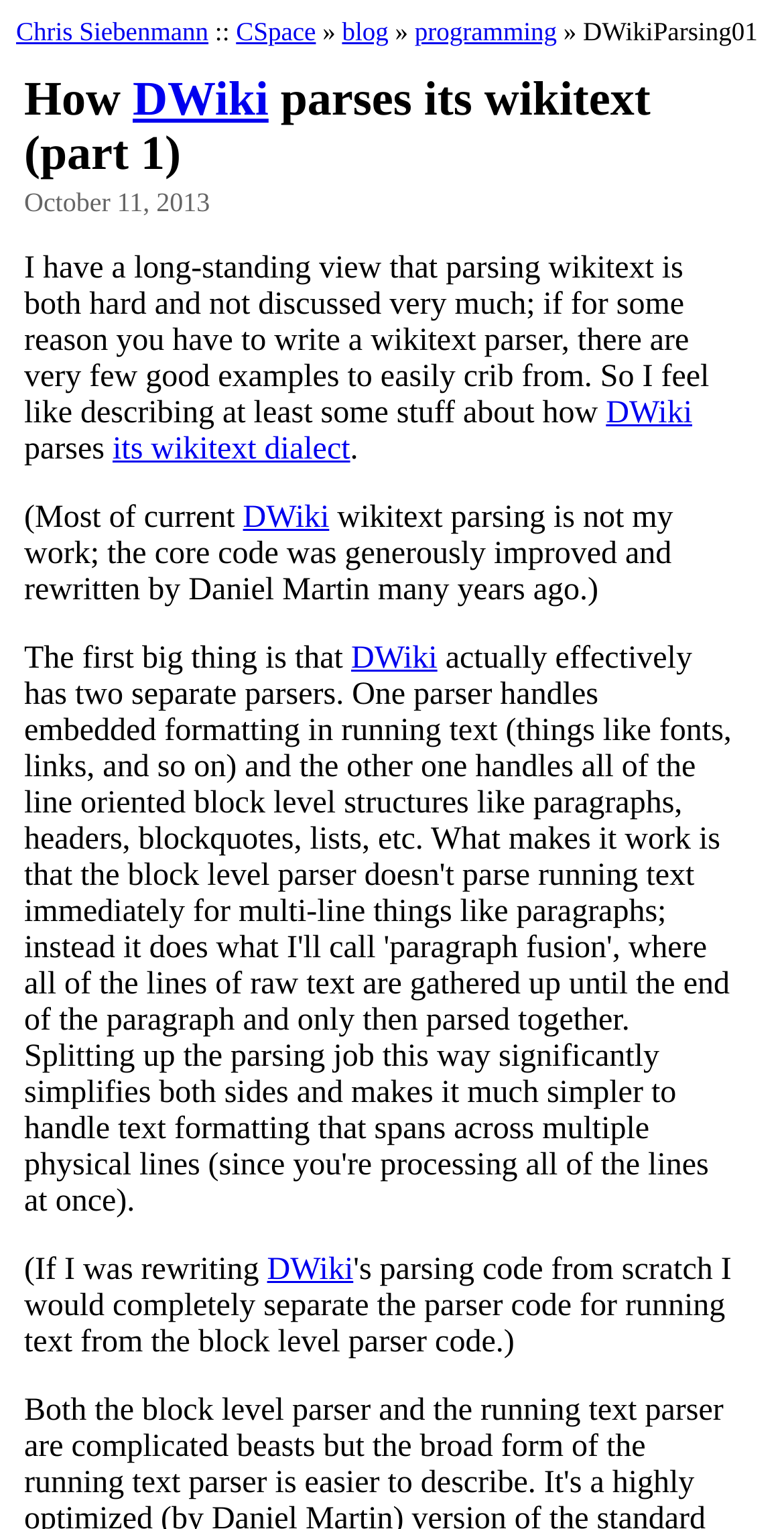Please determine the bounding box coordinates for the element with the description: "DWiki".

[0.341, 0.82, 0.451, 0.842]